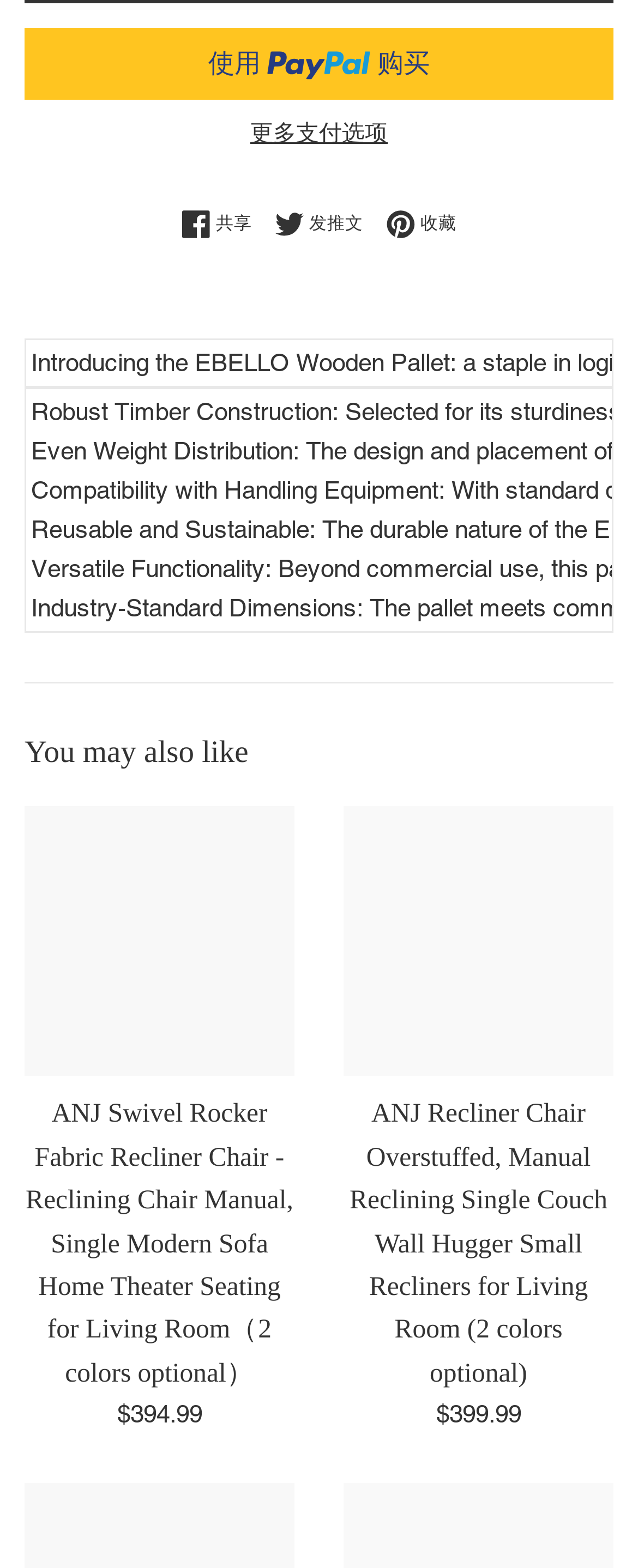What is the purpose of the EBELLO Wooden Pallet?
Using the image, respond with a single word or phrase.

Transporting and storing goods